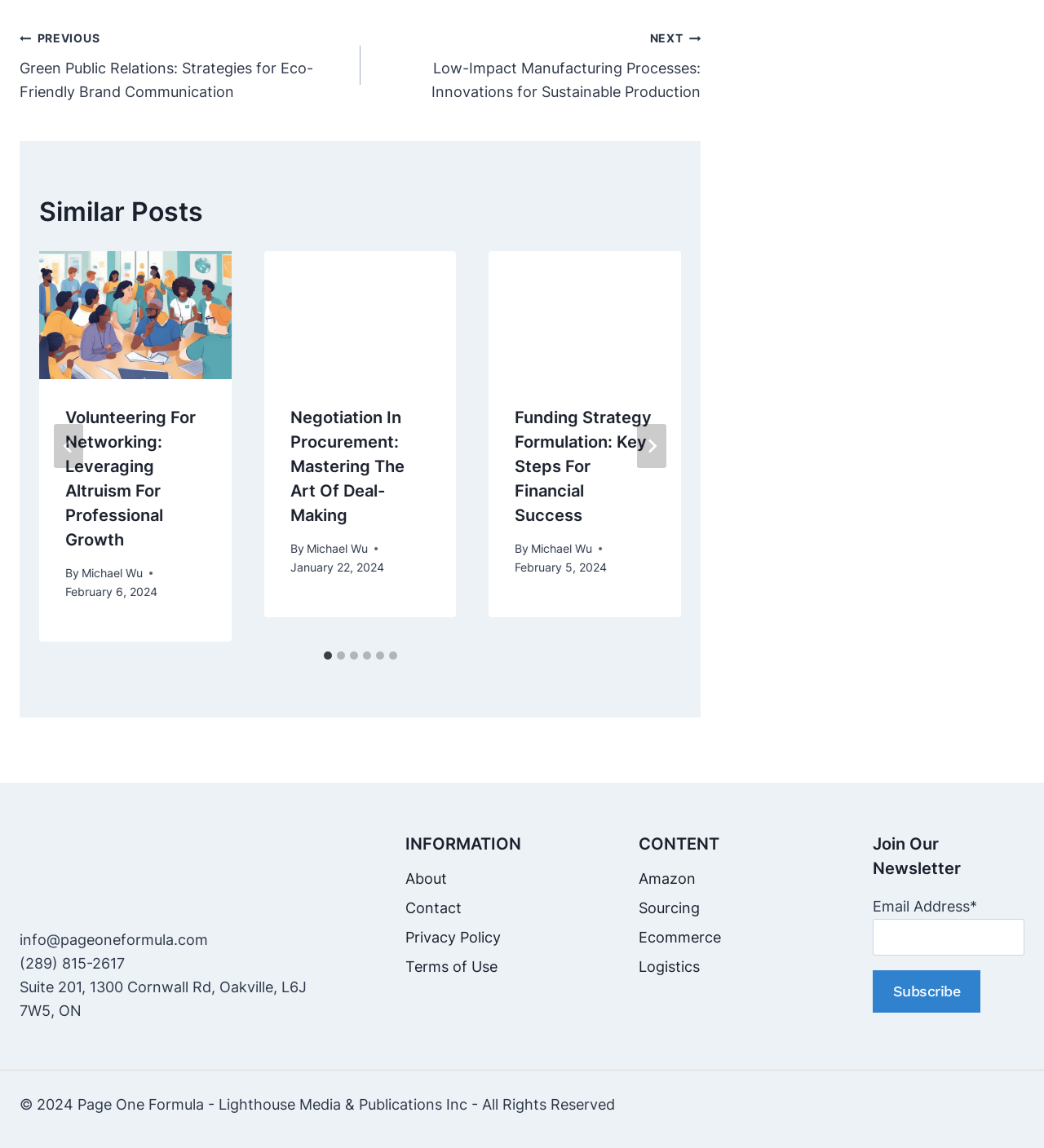What is the contact email address provided?
Look at the screenshot and respond with one word or a short phrase.

info@pageoneformula.com